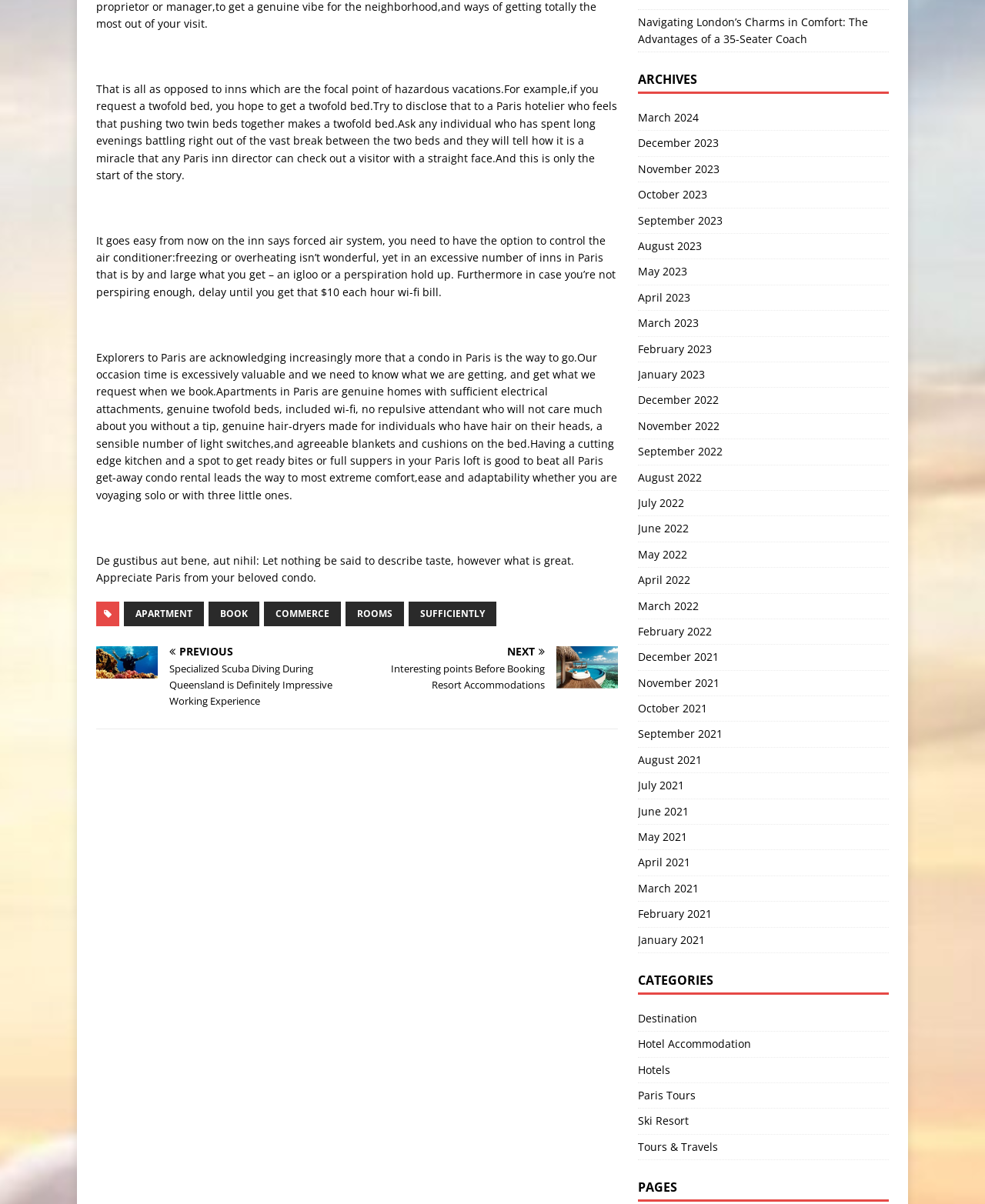Identify the bounding box coordinates of the part that should be clicked to carry out this instruction: "Click on the 'APARTMENT' link".

[0.126, 0.5, 0.207, 0.52]